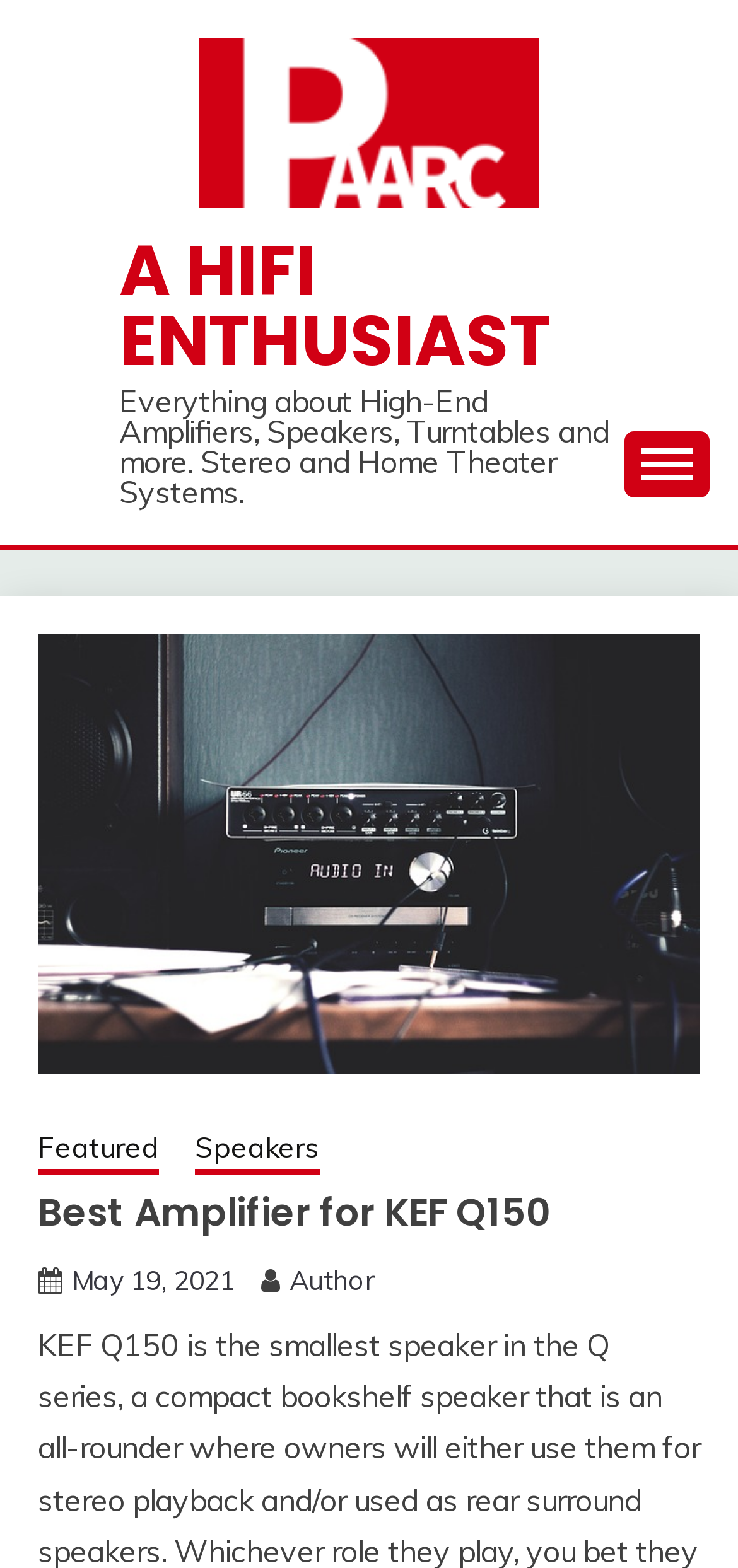Pinpoint the bounding box coordinates of the element you need to click to execute the following instruction: "Read the description of the website". The bounding box should be represented by four float numbers between 0 and 1, in the format [left, top, right, bottom].

[0.162, 0.243, 0.826, 0.325]